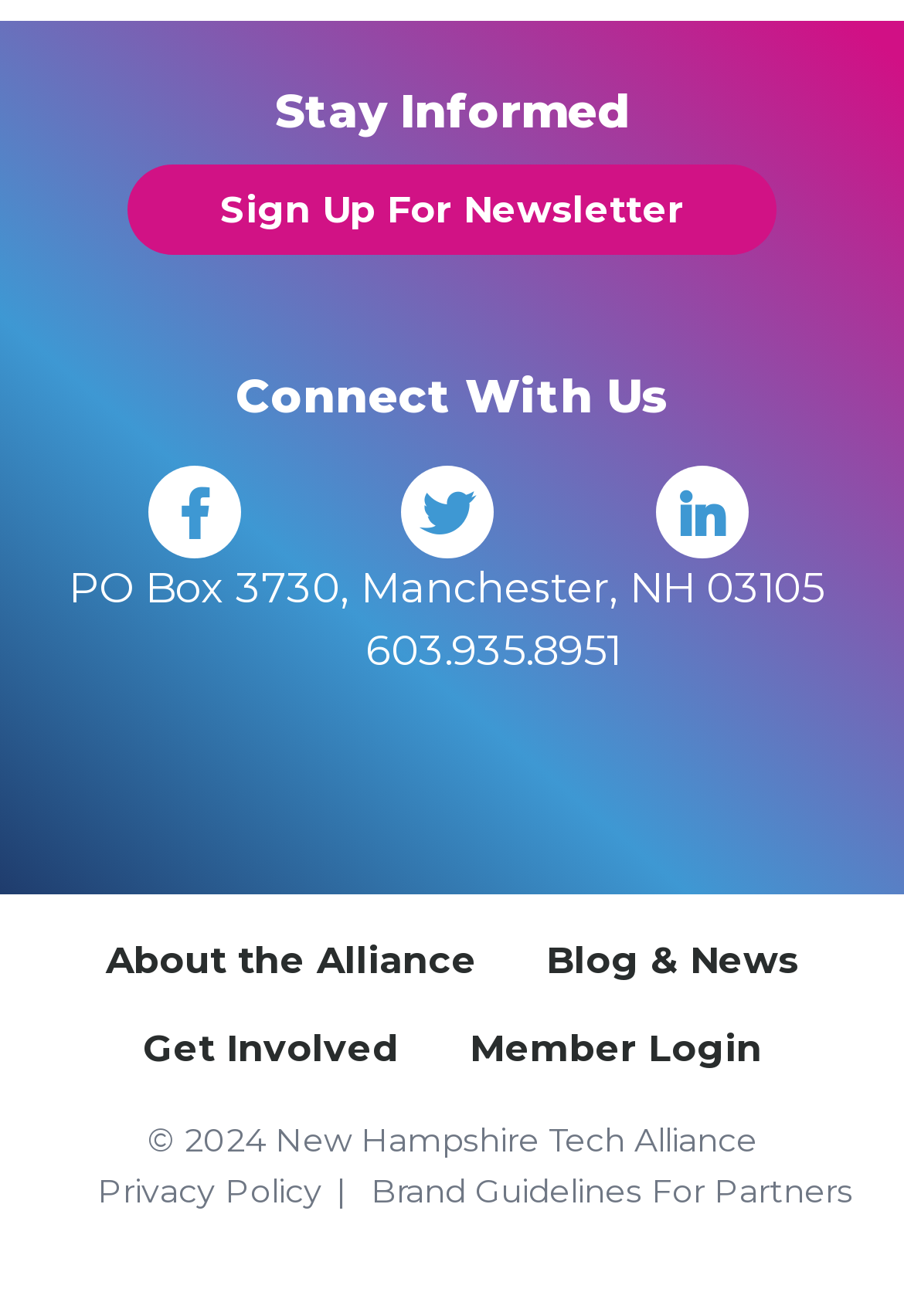What is the address of the New Hampshire Tech Alliance?
Your answer should be a single word or phrase derived from the screenshot.

PO Box 3730, Manchester, NH 03105